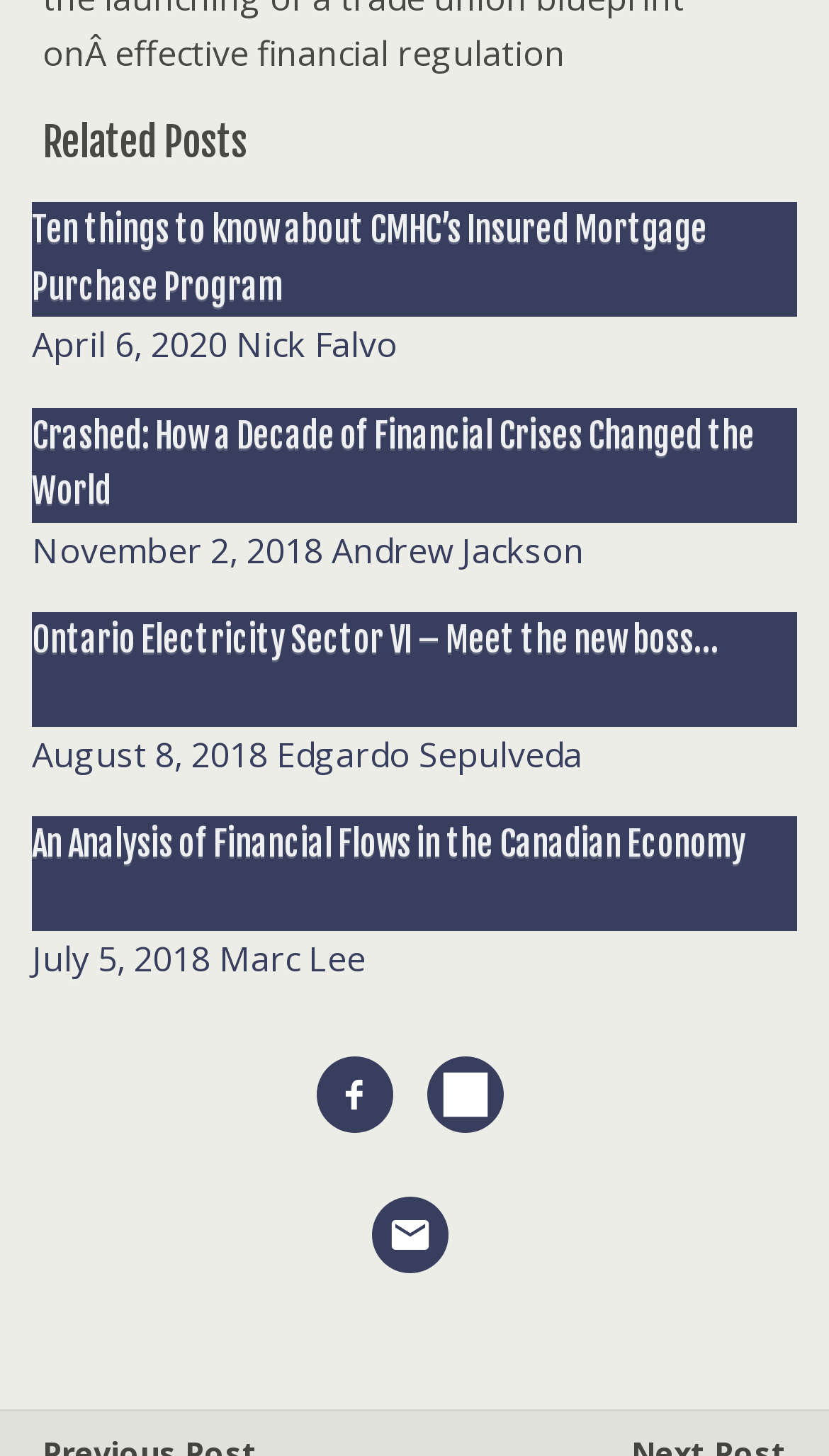Identify and provide the bounding box for the element described by: "Andrew Jackson".

[0.4, 0.361, 0.705, 0.394]